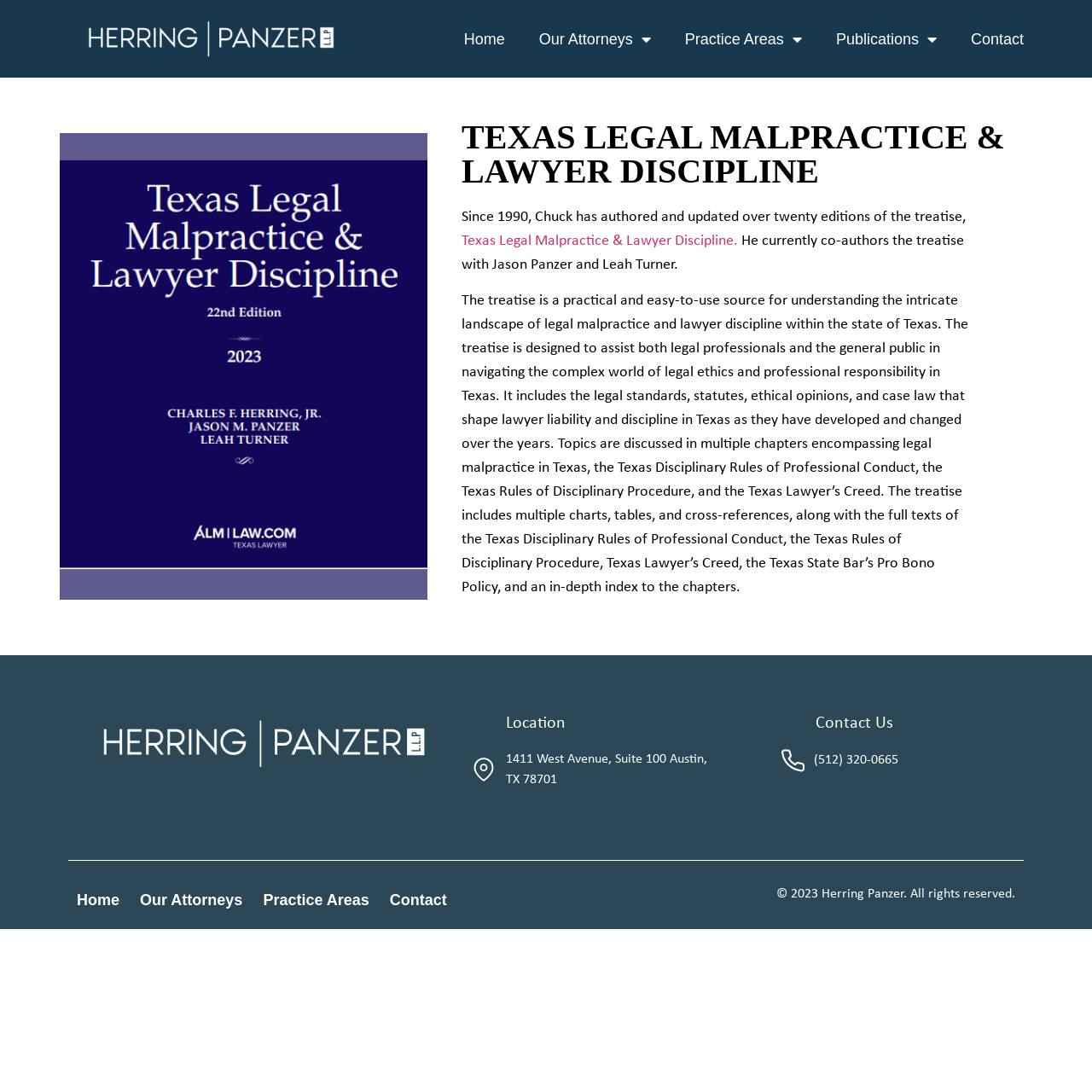What is the name of the law firm?
Examine the image closely and answer the question with as much detail as possible.

I found the answer by looking at the top of the webpage, where the title 'Texas Legal Malpractice & Lawyer Discipline – HERRING & PANZER' is displayed. The law firm's name is 'Herring & Panzer'.